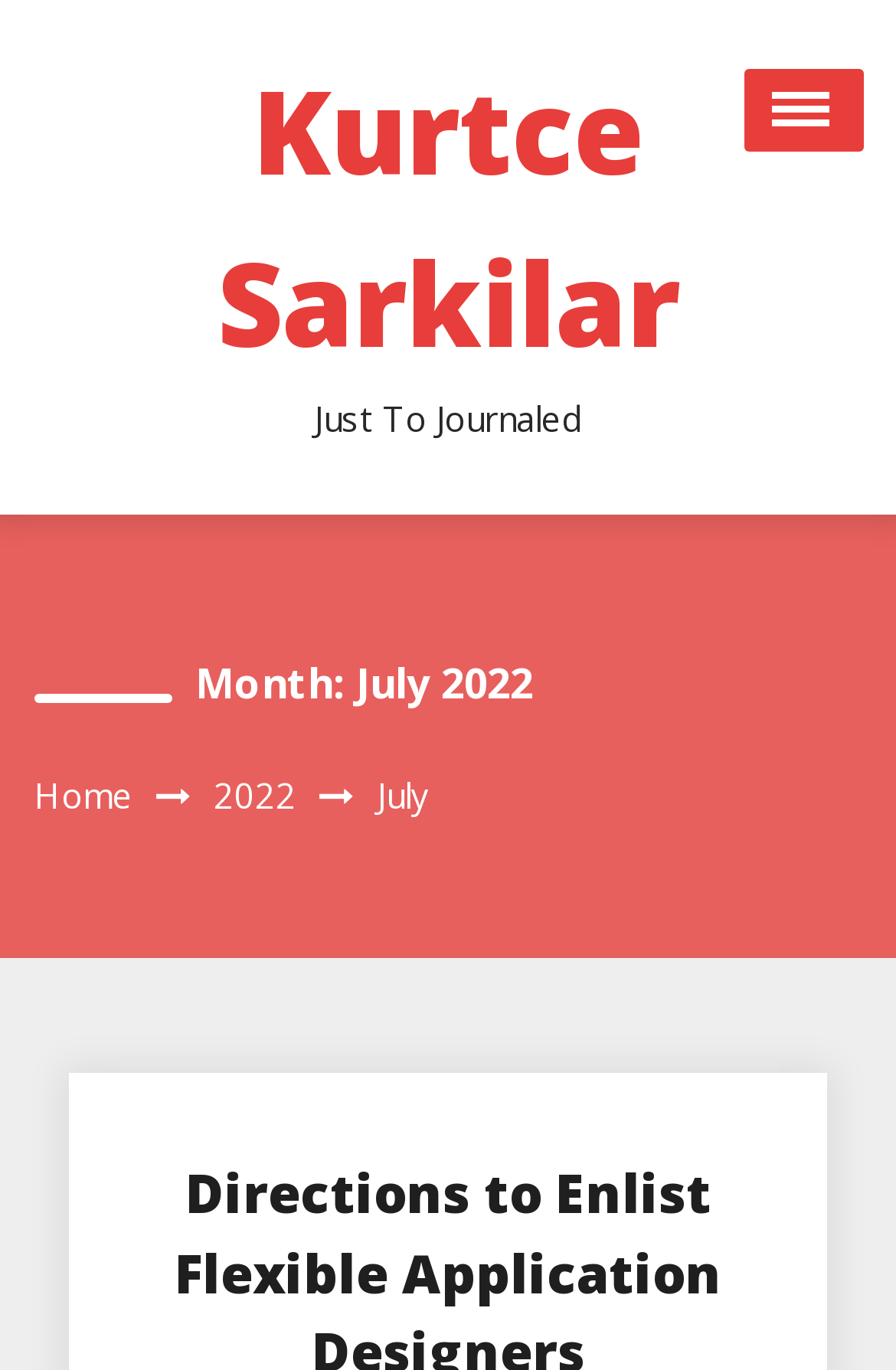Please specify the bounding box coordinates of the clickable region necessary for completing the following instruction: "View the 'Home' page". The coordinates must consist of four float numbers between 0 and 1, i.e., [left, top, right, bottom].

[0.038, 0.563, 0.149, 0.597]